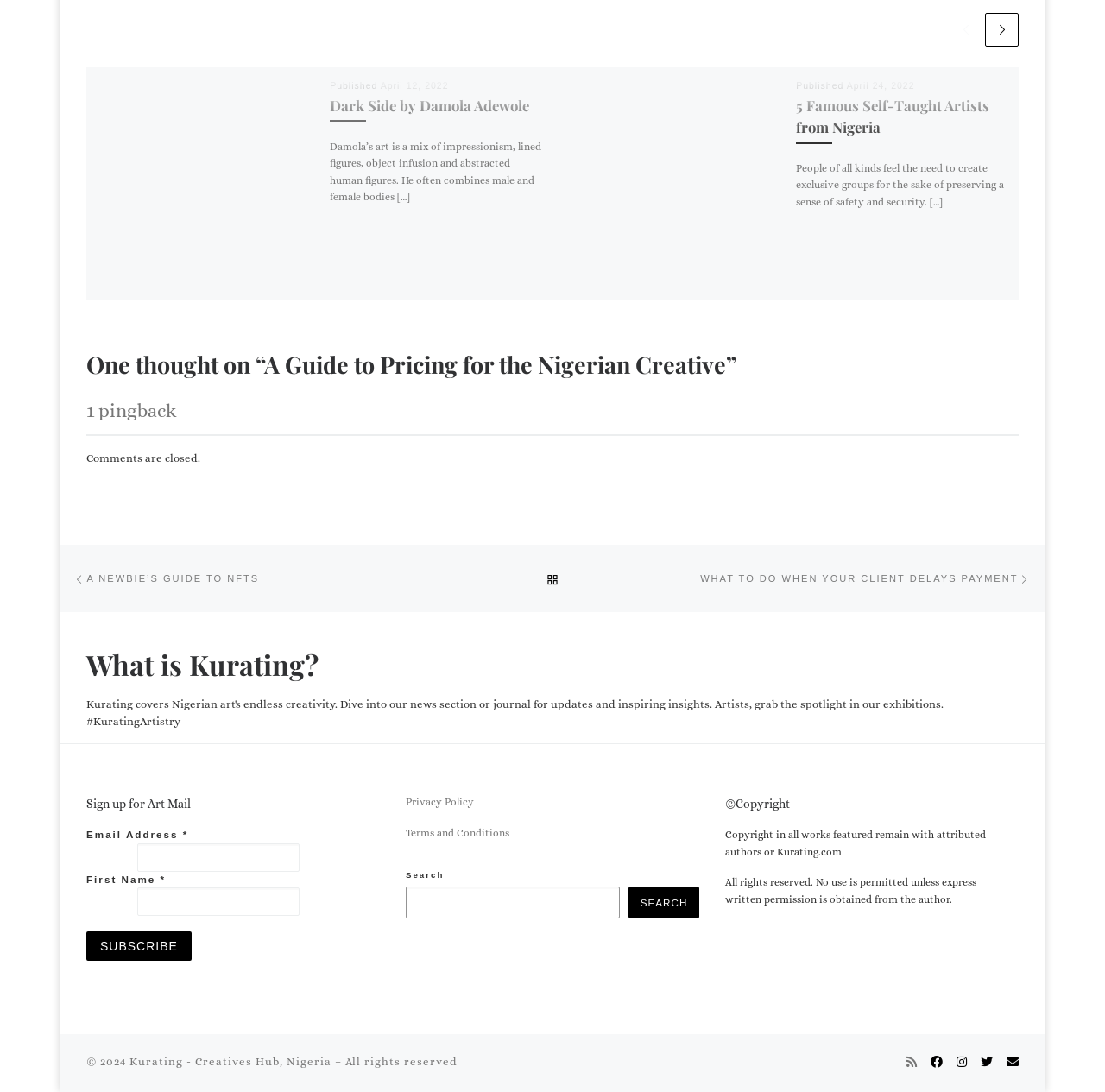Provide the bounding box coordinates for the UI element that is described by this text: "Use a screen reader". The coordinates should be in the form of four float numbers between 0 and 1: [left, top, right, bottom].

None